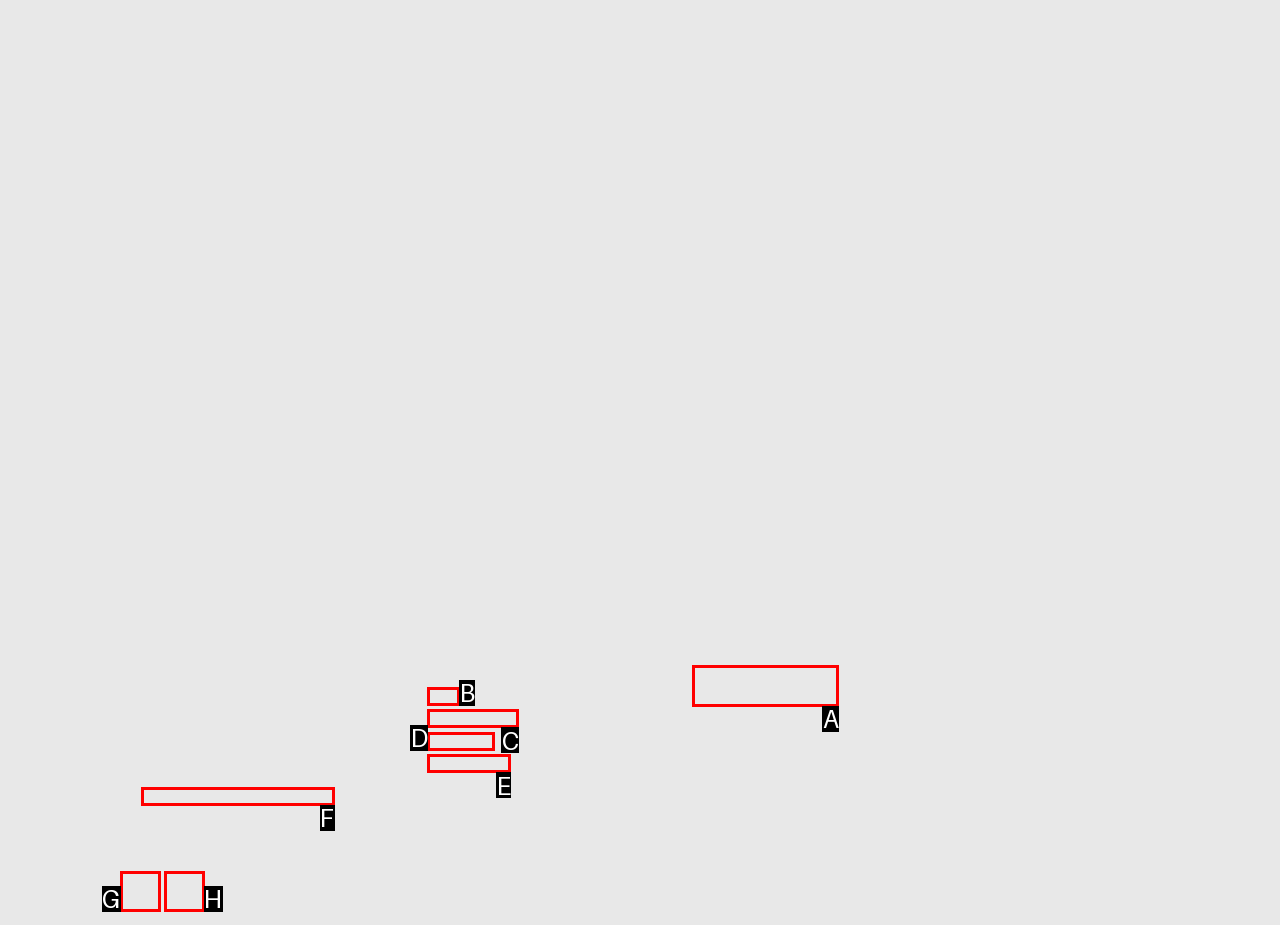Select the letter from the given choices that aligns best with the description: Web Site Design. Reply with the specific letter only.

None